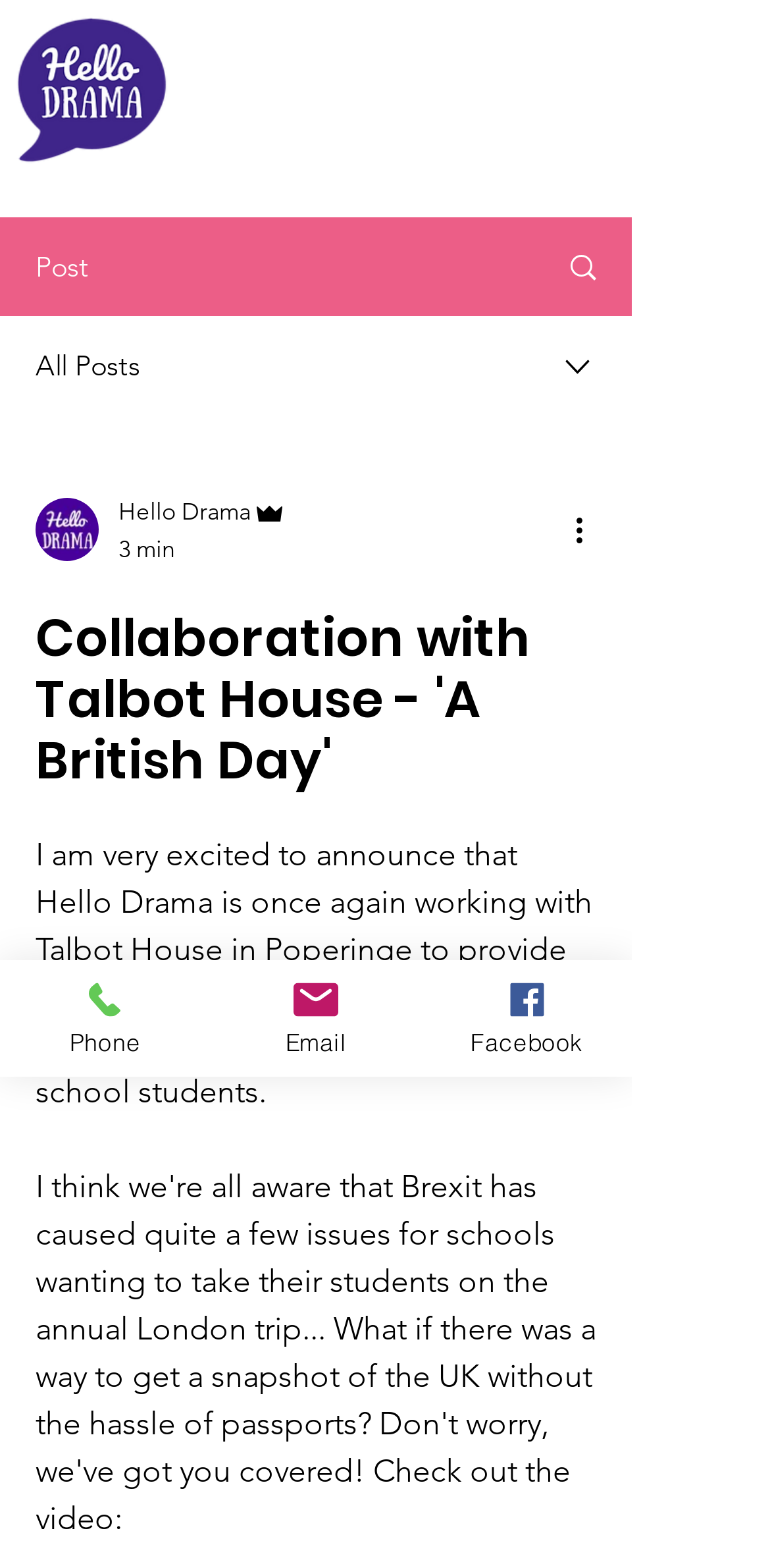Locate and extract the text of the main heading on the webpage.

Collaboration with Talbot House - 'A British Day'